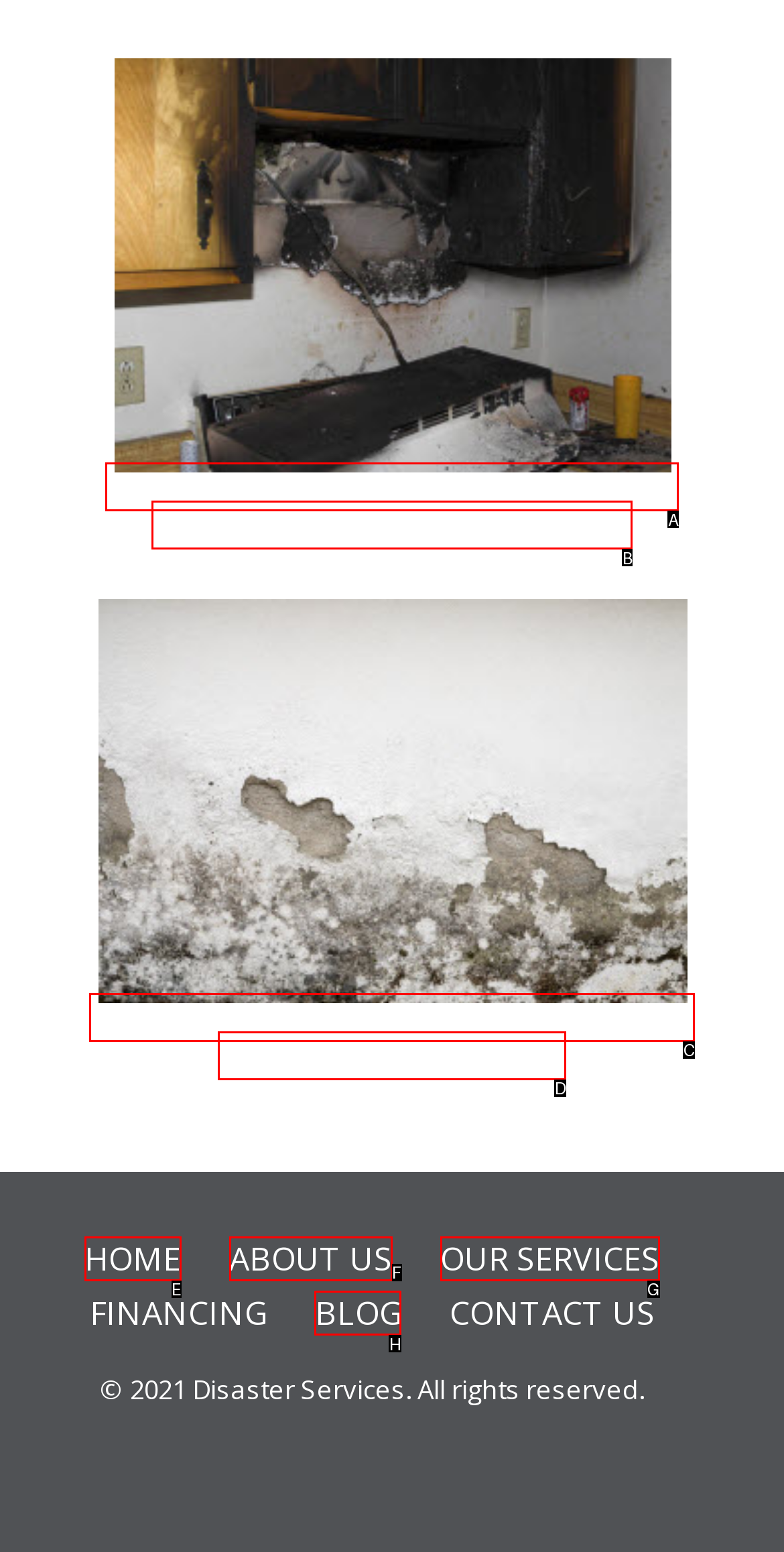Using the provided description: HOME, select the HTML element that corresponds to it. Indicate your choice with the option's letter.

E